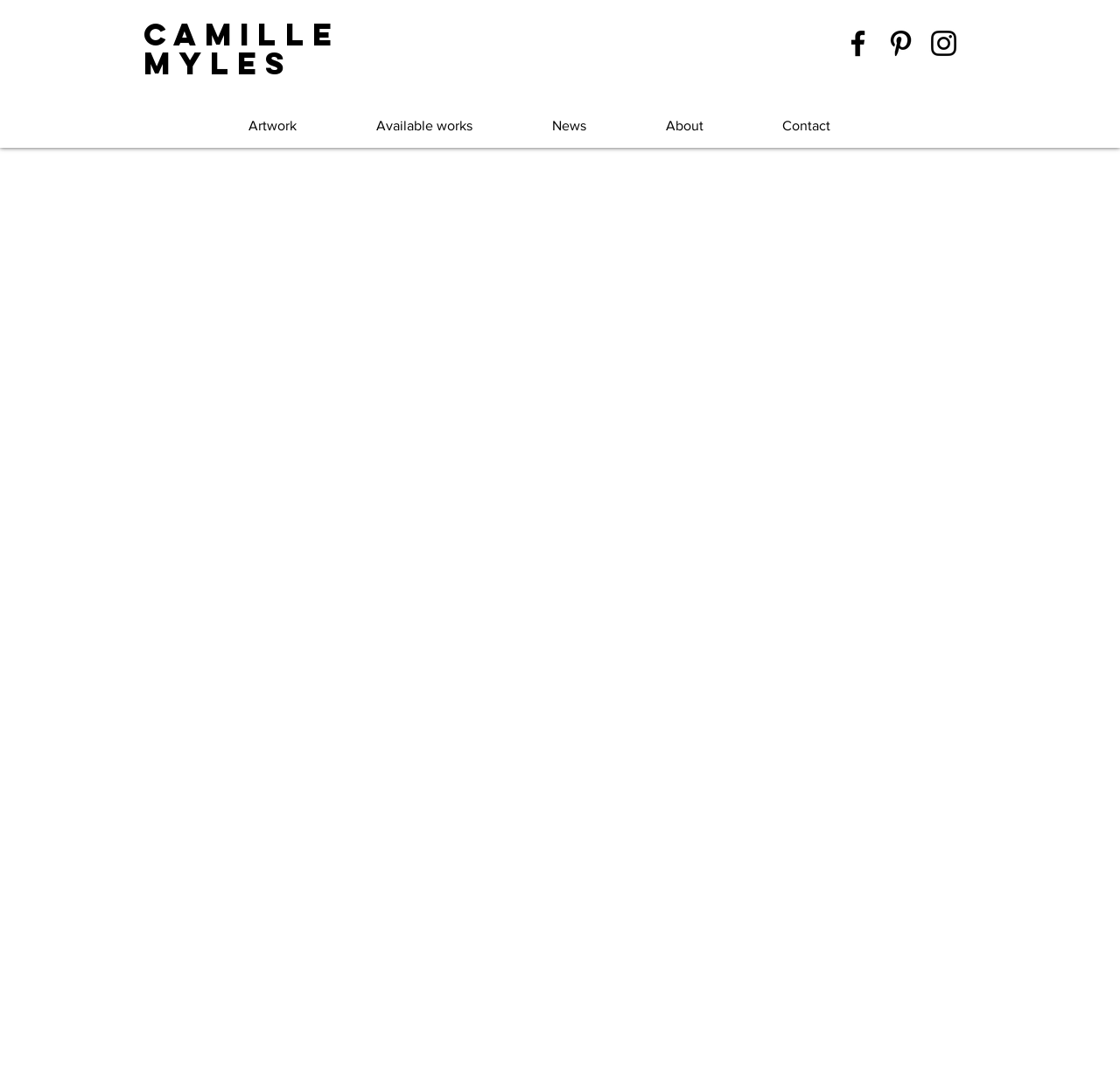Find the bounding box coordinates of the clickable element required to execute the following instruction: "visit Camille Myles' homepage". Provide the coordinates as four float numbers between 0 and 1, i.e., [left, top, right, bottom].

[0.128, 0.017, 0.304, 0.076]